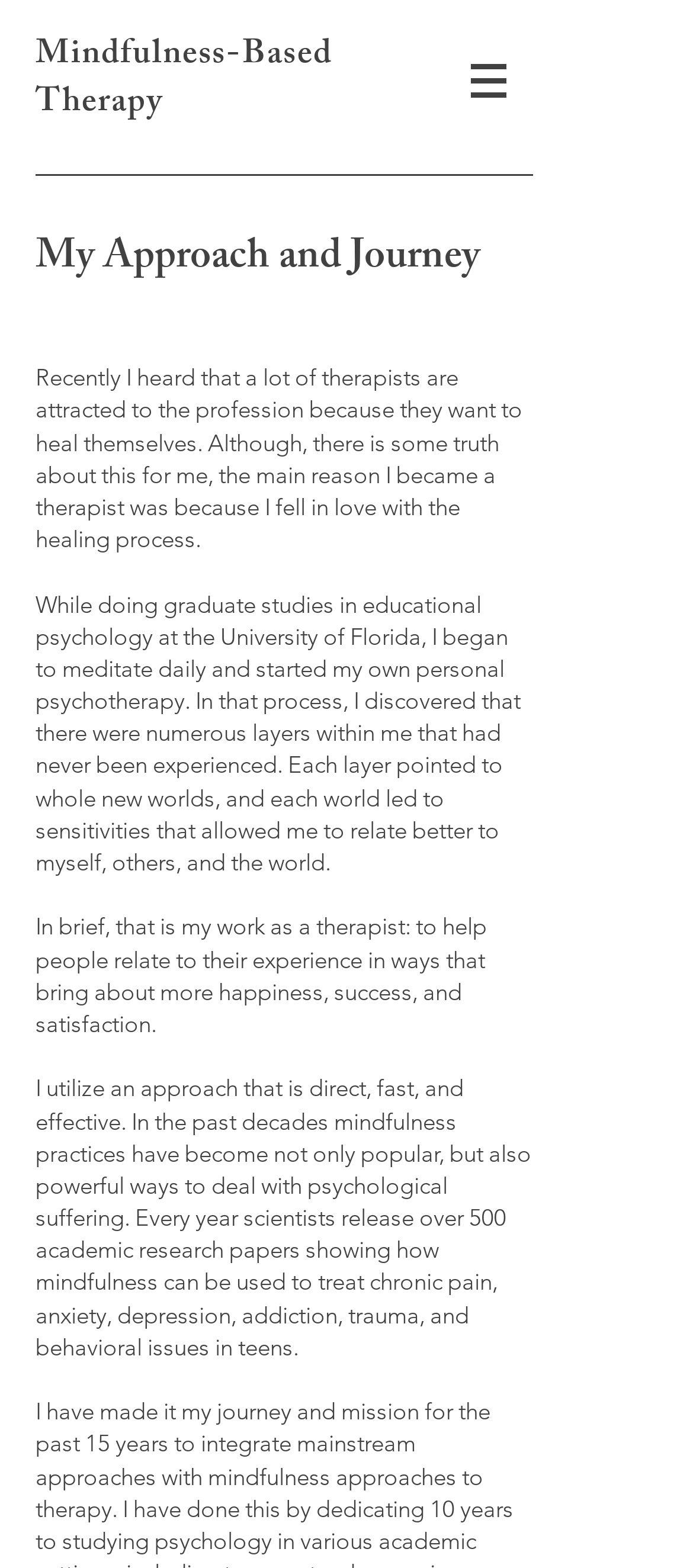What is the therapist's approach?
Provide a short answer using one word or a brief phrase based on the image.

Direct, fast, and effective